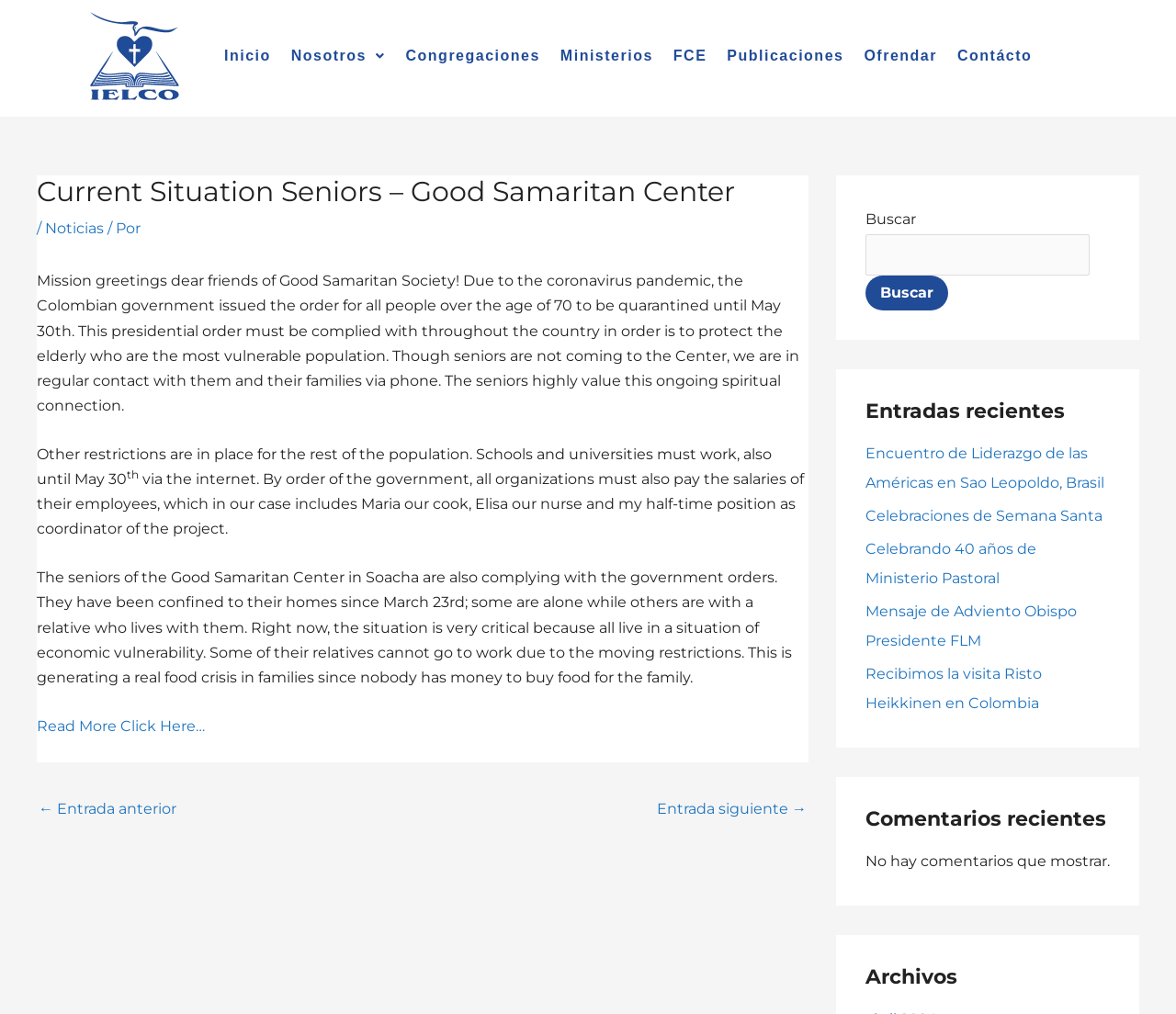Pinpoint the bounding box coordinates of the clickable area needed to execute the instruction: "Read more about the current situation". The coordinates should be specified as four float numbers between 0 and 1, i.e., [left, top, right, bottom].

[0.031, 0.707, 0.174, 0.724]